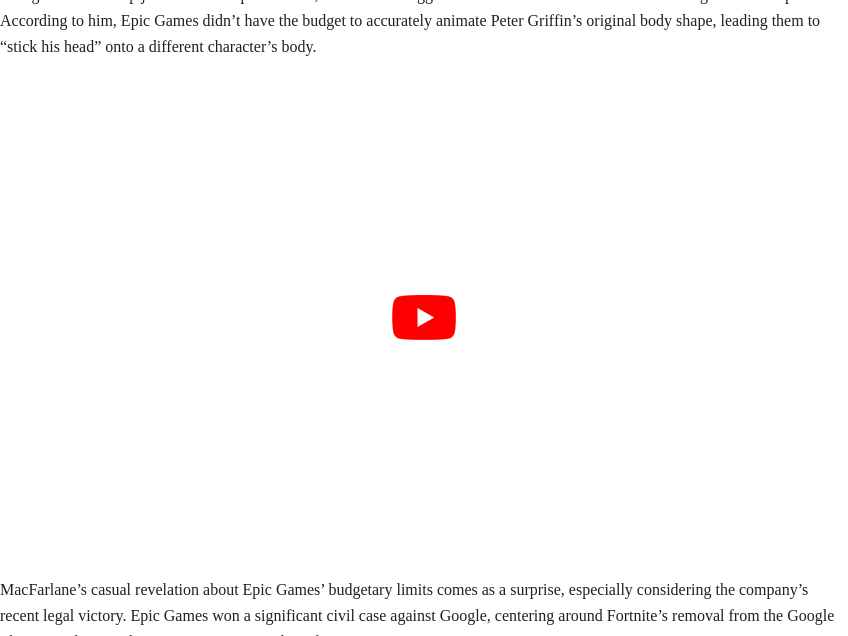Based on what you see in the screenshot, provide a thorough answer to this question: Why was Peter Griffin redesigned?

According to the caption, Seth MacFarlane, the creator of 'Family Guy', revealed that budget constraints at Epic Games led to the redesign of Peter Griffin, resulting in his traditional round frame being replaced with a more muscular physique.